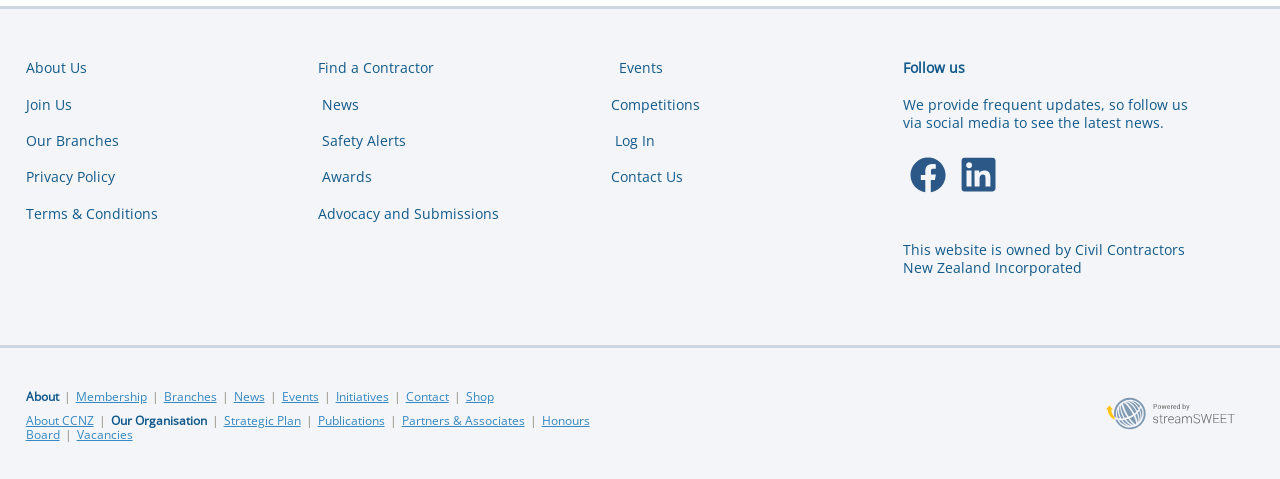What is the 'Honours Board' link related to?
Kindly answer the question with as much detail as you can.

The 'Honours Board' link is located in the footer section, and it is likely related to awards or recognition given to individuals or organizations within the civil contracting industry.